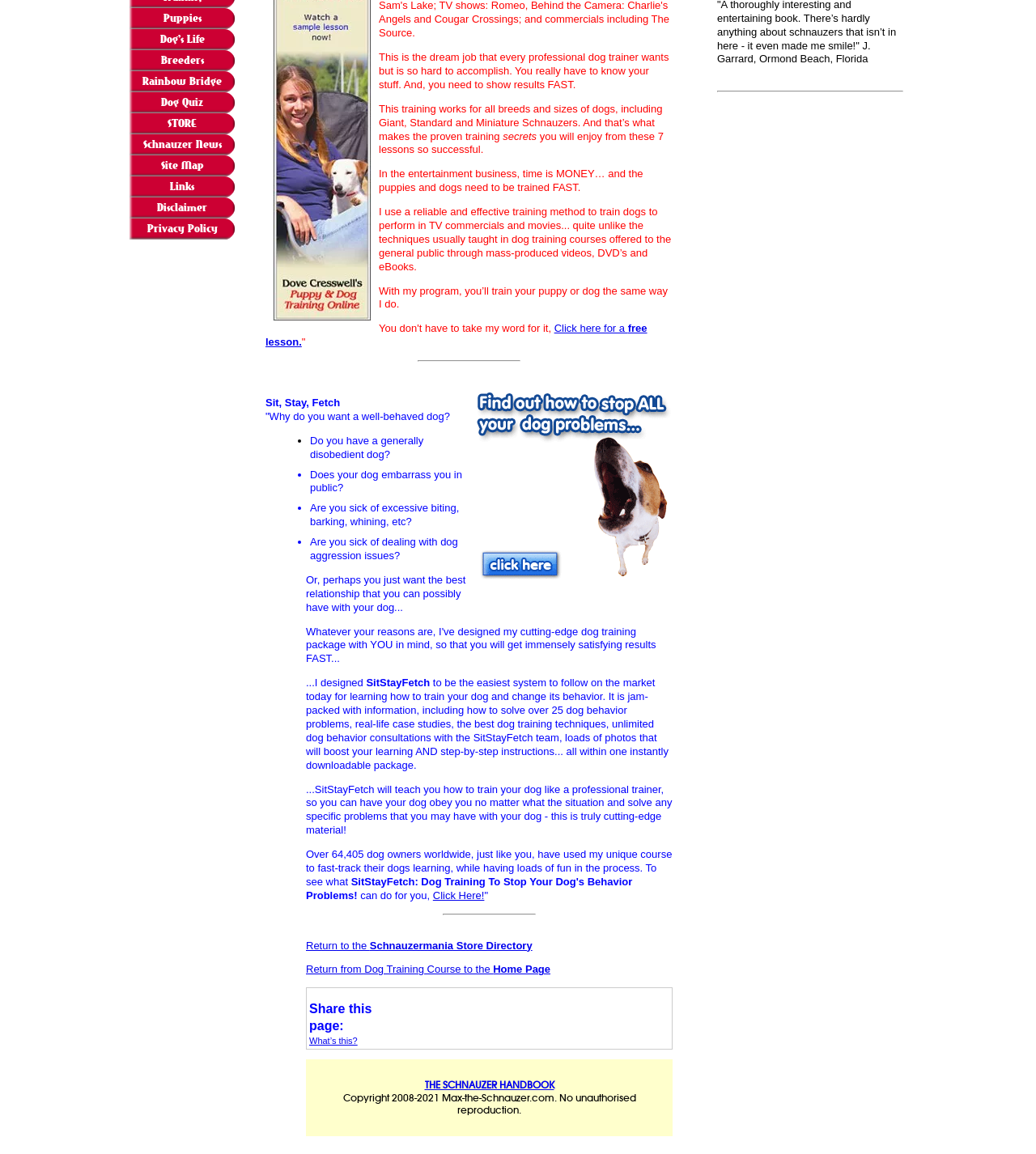Identify the bounding box coordinates of the HTML element based on this description: "Links".

[0.125, 0.153, 0.227, 0.171]